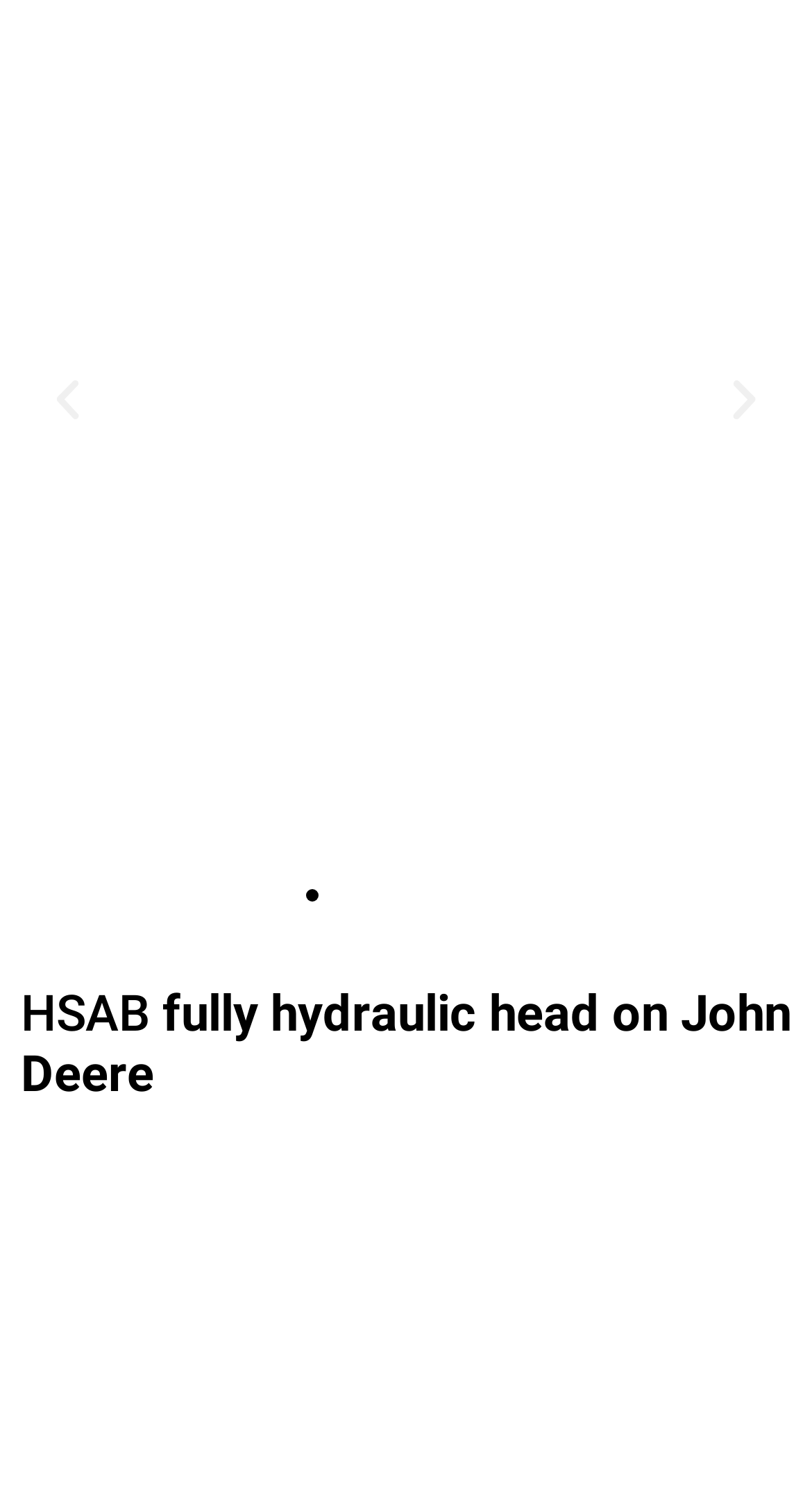What is the topic of the current slide?
Your answer should be a single word or phrase derived from the screenshot.

HSAB fully hydraulic head on John Deere